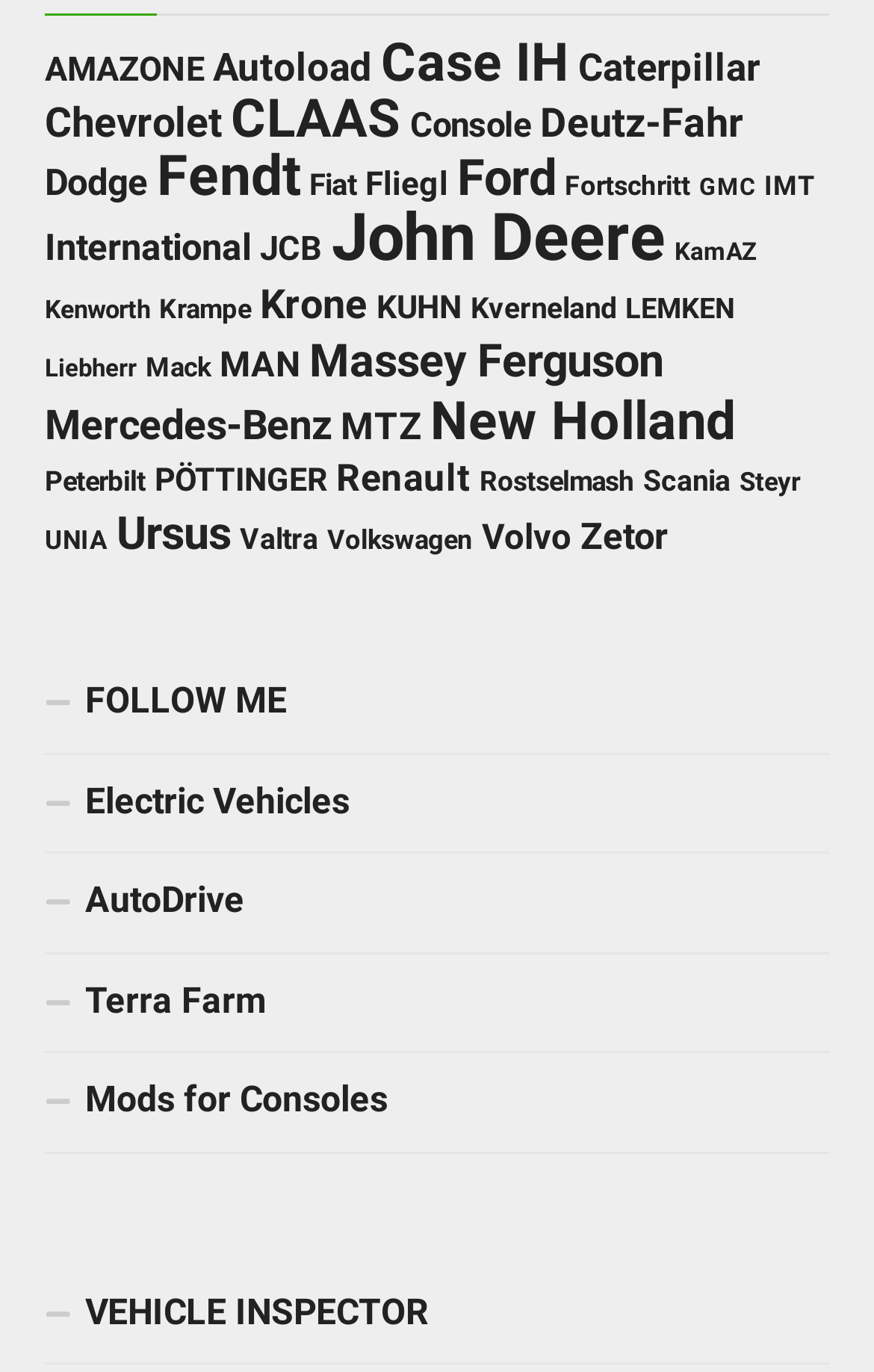What are the categories of vehicles listed?
Please give a detailed and thorough answer to the question, covering all relevant points.

Based on the links provided on the webpage, it appears that the categories of vehicles listed are tractors and trucks from various manufacturers such as John Deere, Caterpillar, Chevrolet, and others.